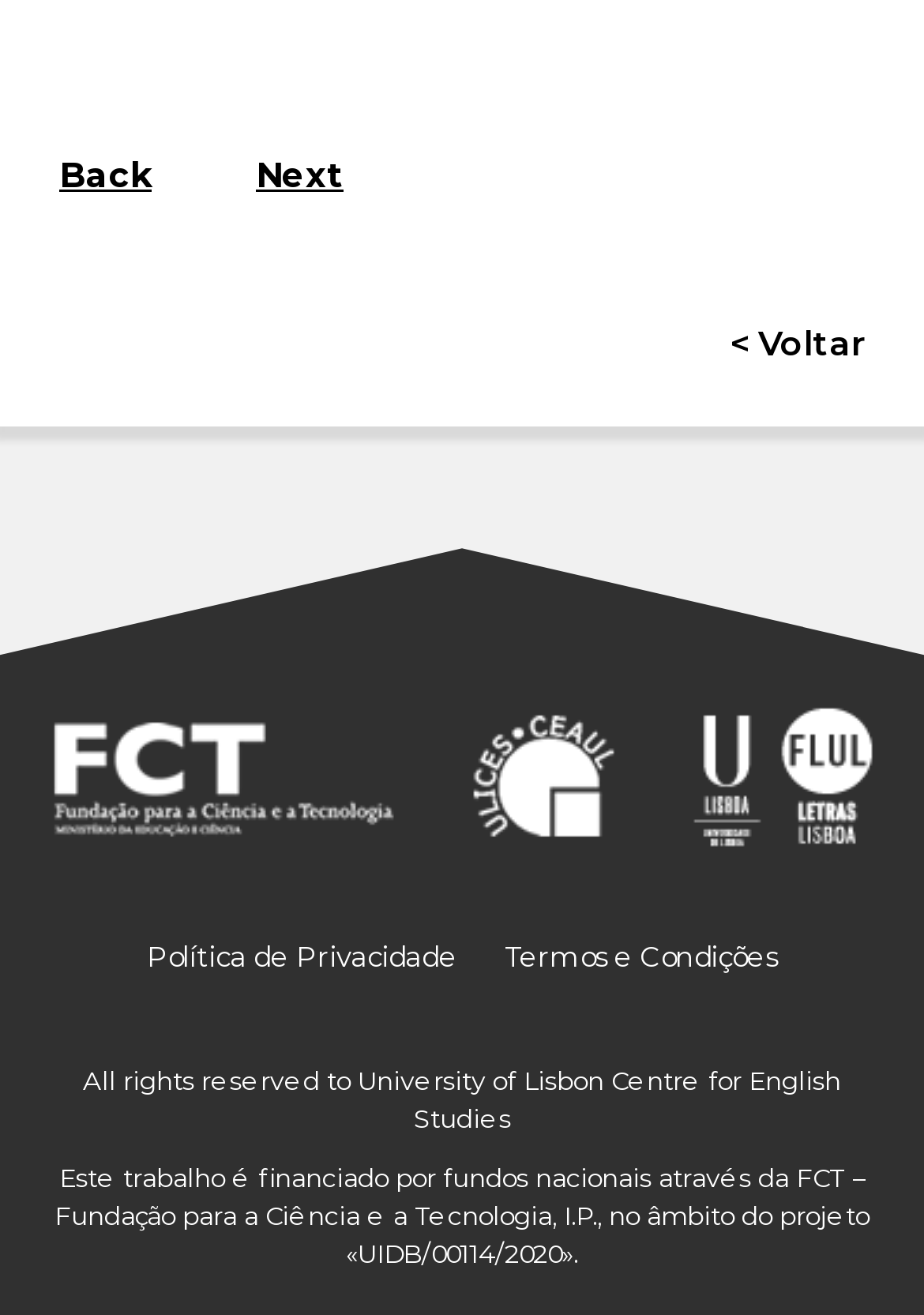Please identify the bounding box coordinates of the clickable element to fulfill the following instruction: "go to next page". The coordinates should be four float numbers between 0 and 1, i.e., [left, top, right, bottom].

[0.277, 0.116, 0.372, 0.15]